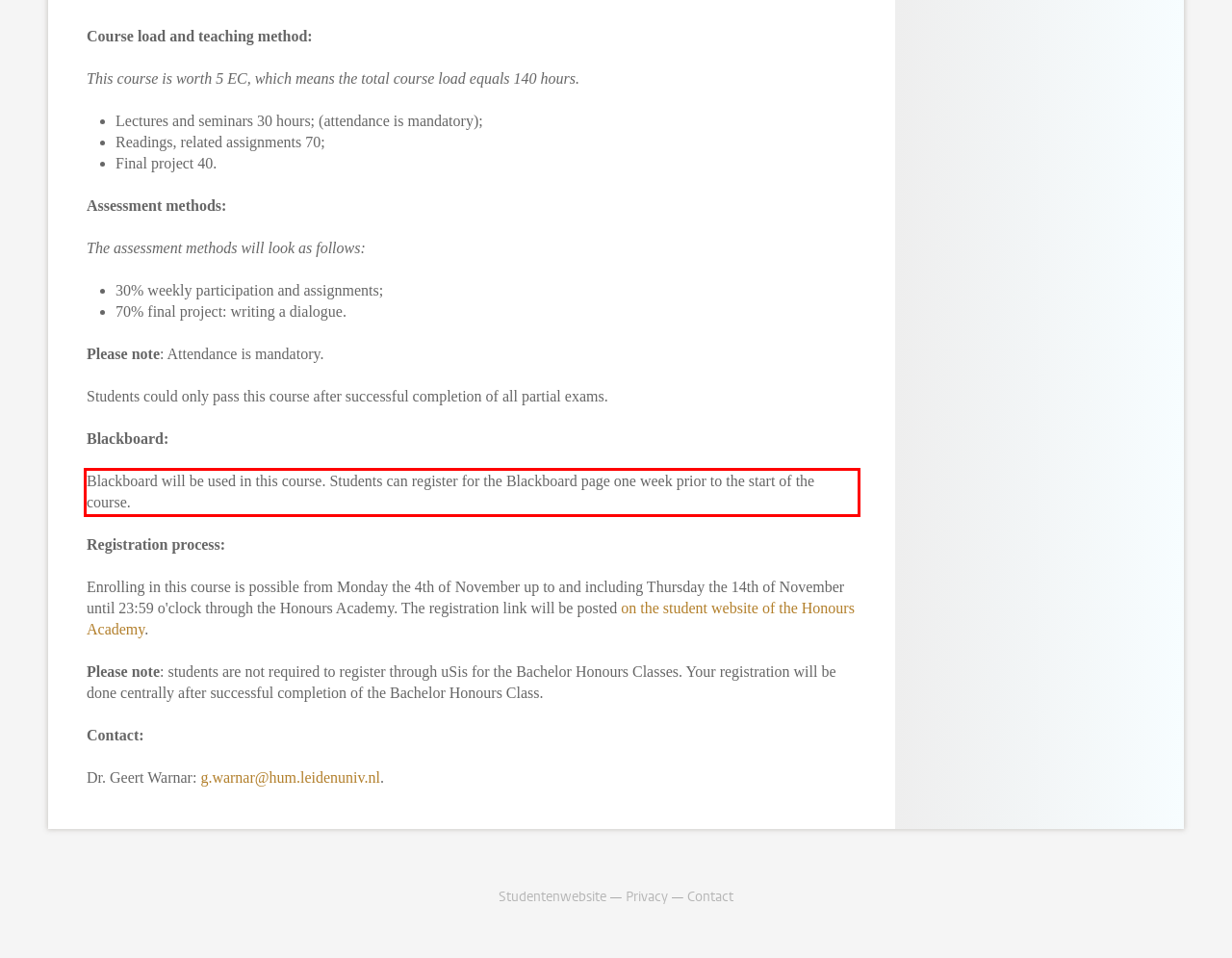Examine the webpage screenshot, find the red bounding box, and extract the text content within this marked area.

Blackboard will be used in this course. Students can register for the Blackboard page one week prior to the start of the course.